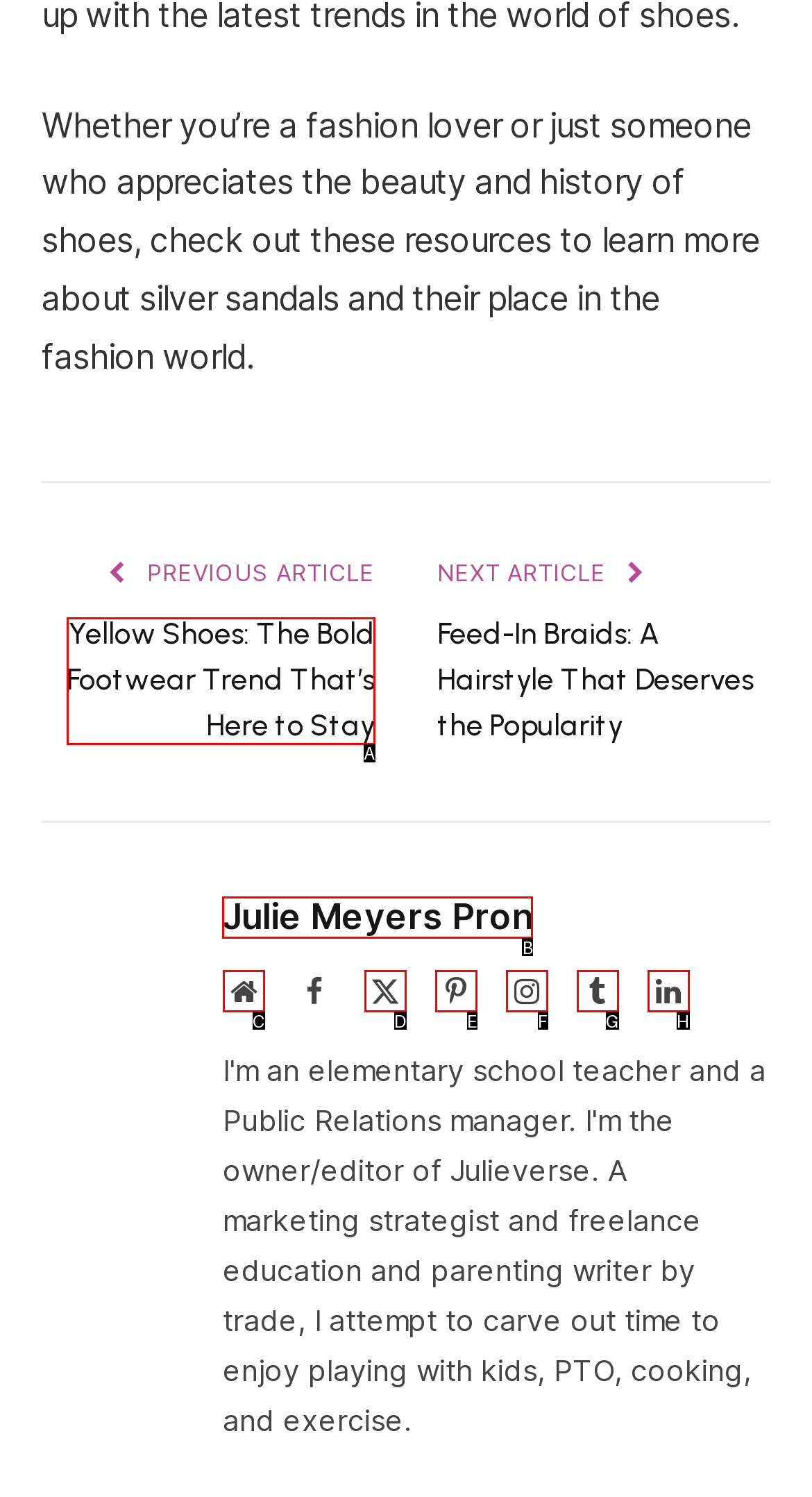Select the appropriate HTML element that needs to be clicked to finish the task: Go back to discussion list
Reply with the letter of the chosen option.

None